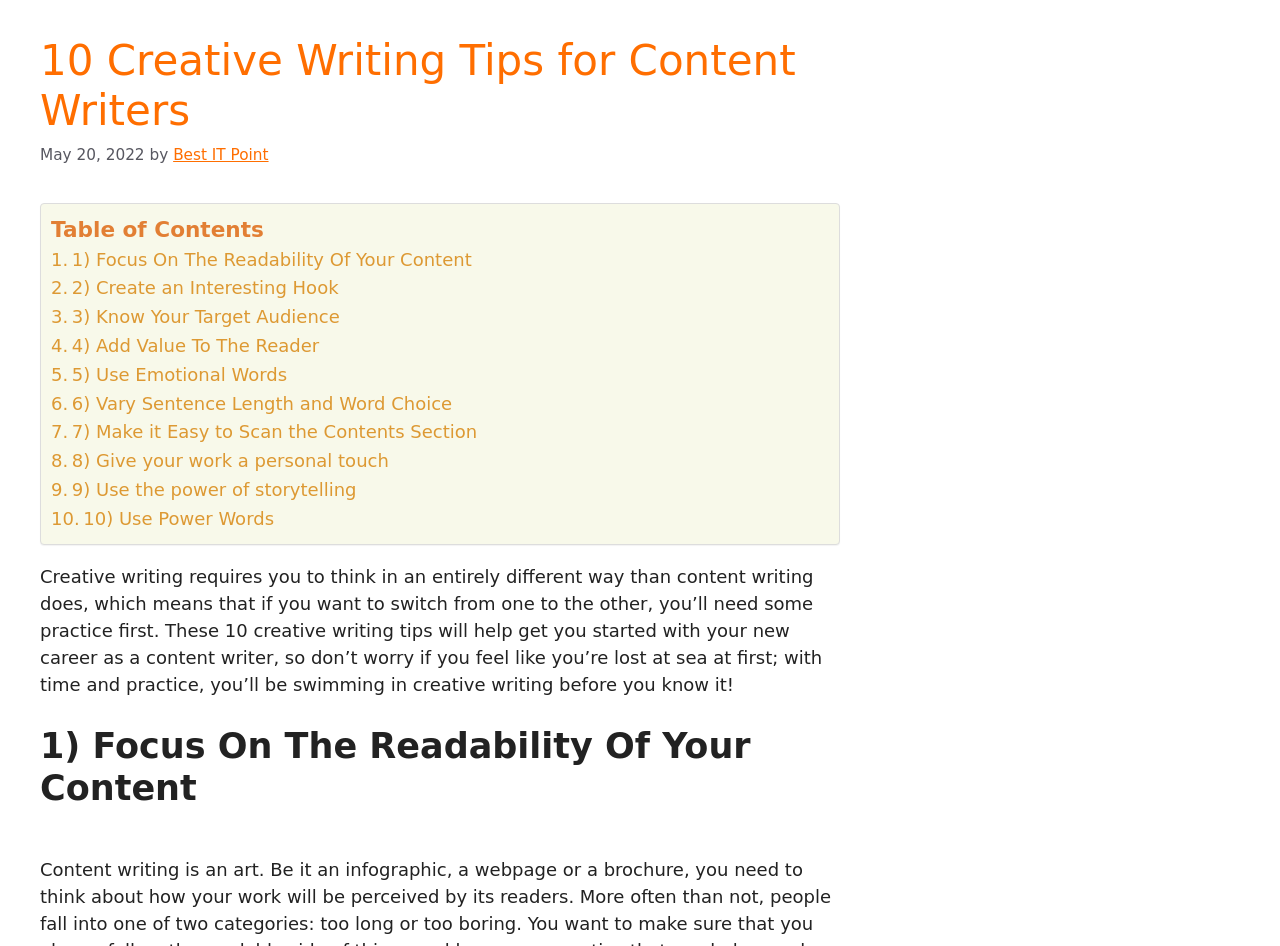Find the bounding box of the UI element described as: "Best IT Point". The bounding box coordinates should be given as four float values between 0 and 1, i.e., [left, top, right, bottom].

[0.135, 0.155, 0.21, 0.174]